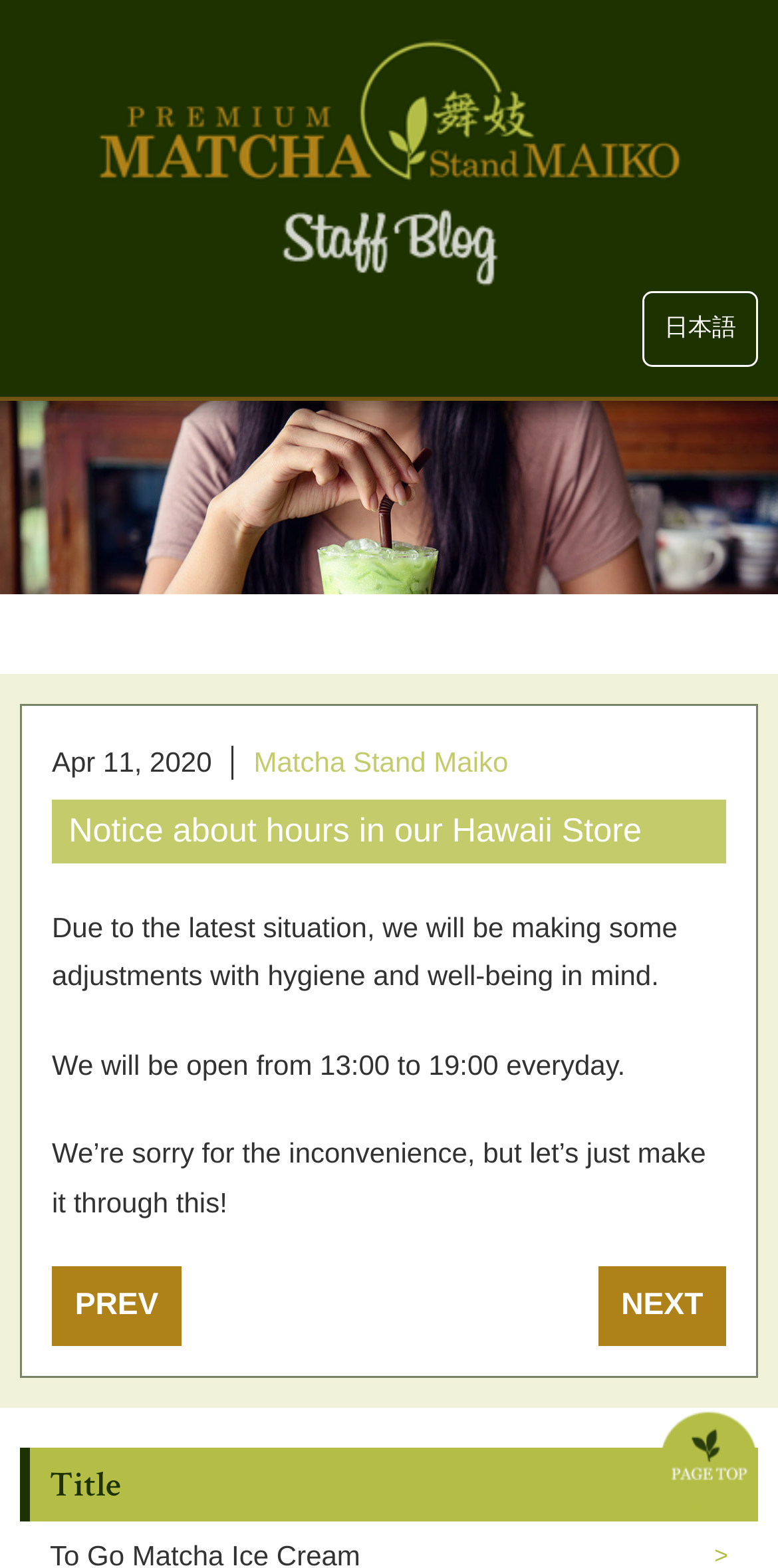Bounding box coordinates must be specified in the format (top-left x, top-left y, bottom-right x, bottom-right y). All values should be floating point numbers between 0 and 1. What are the bounding box coordinates of the UI element described as: alt="PREMIUM Matcha Stand Maiko"

[0.115, 0.019, 0.885, 0.186]